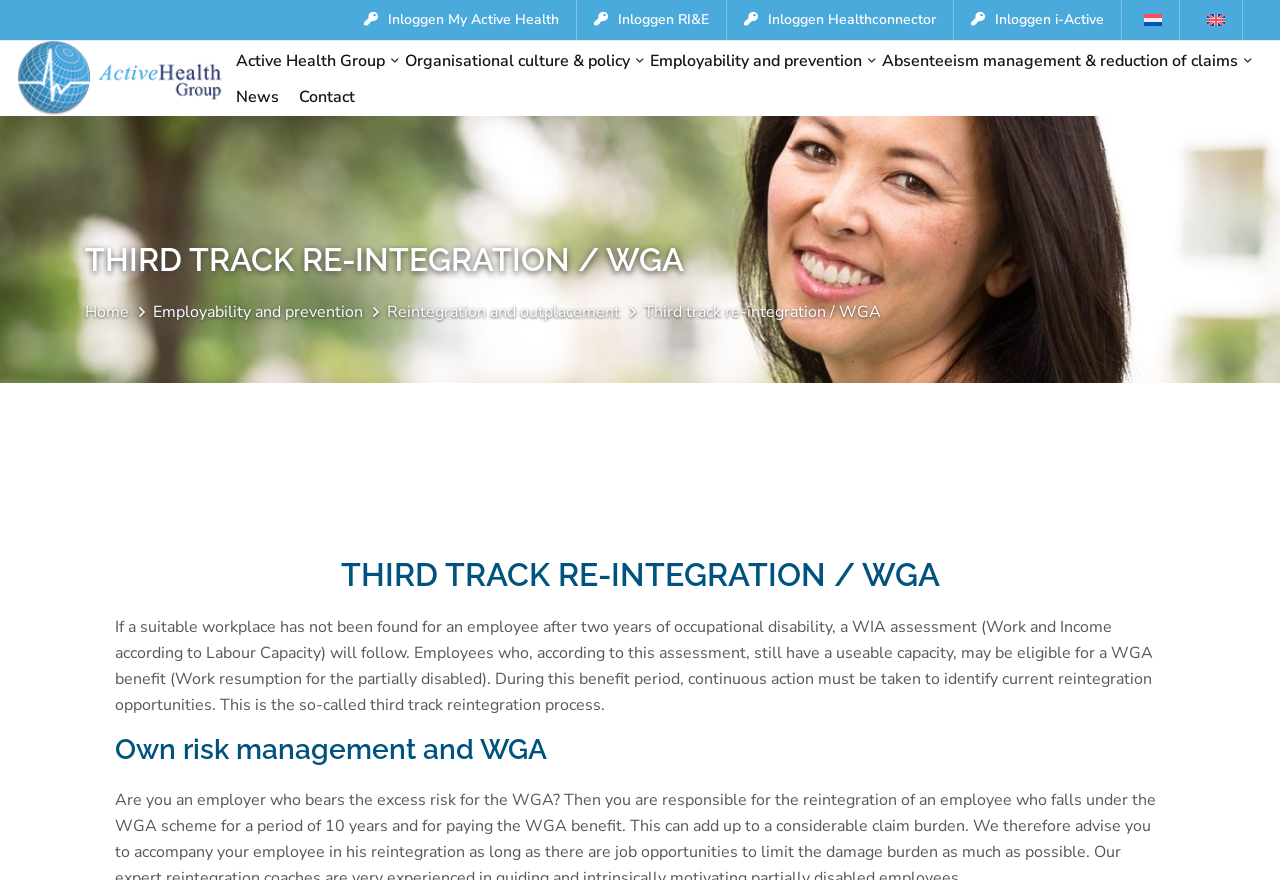Provide the bounding box coordinates in the format (top-left x, top-left y, bottom-right x, bottom-right y). All values are floating point numbers between 0 and 1. Determine the bounding box coordinate of the UI element described as: Inloggen i-Active

[0.759, 0.0, 0.89, 0.045]